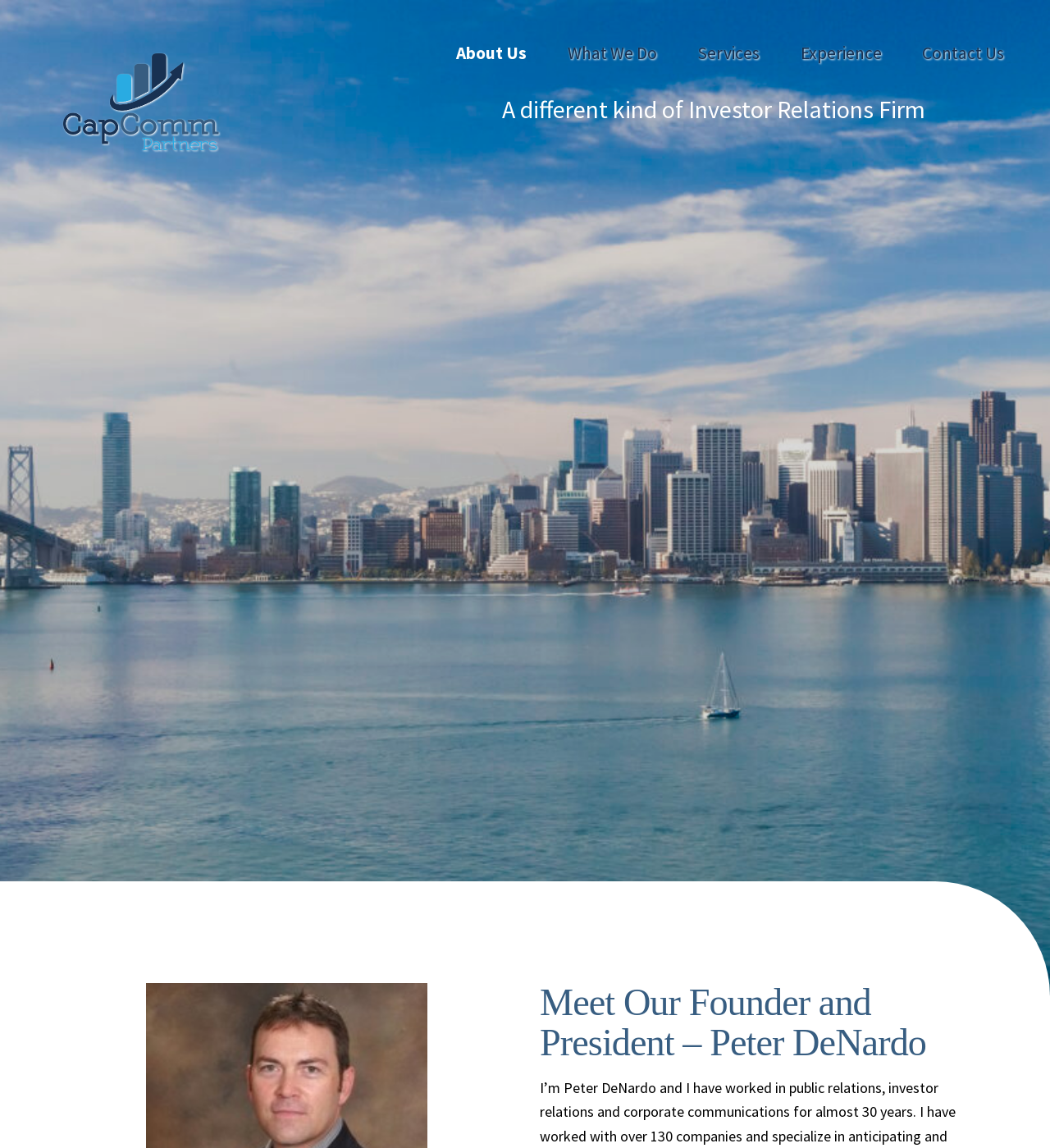Using the information in the image, give a detailed answer to the following question: What is the main navigation menu?

The main navigation menu is located at the top of the webpage, and it consists of five links: 'About Us', 'What We Do', 'Services', 'Experience', and 'Contact Us'.